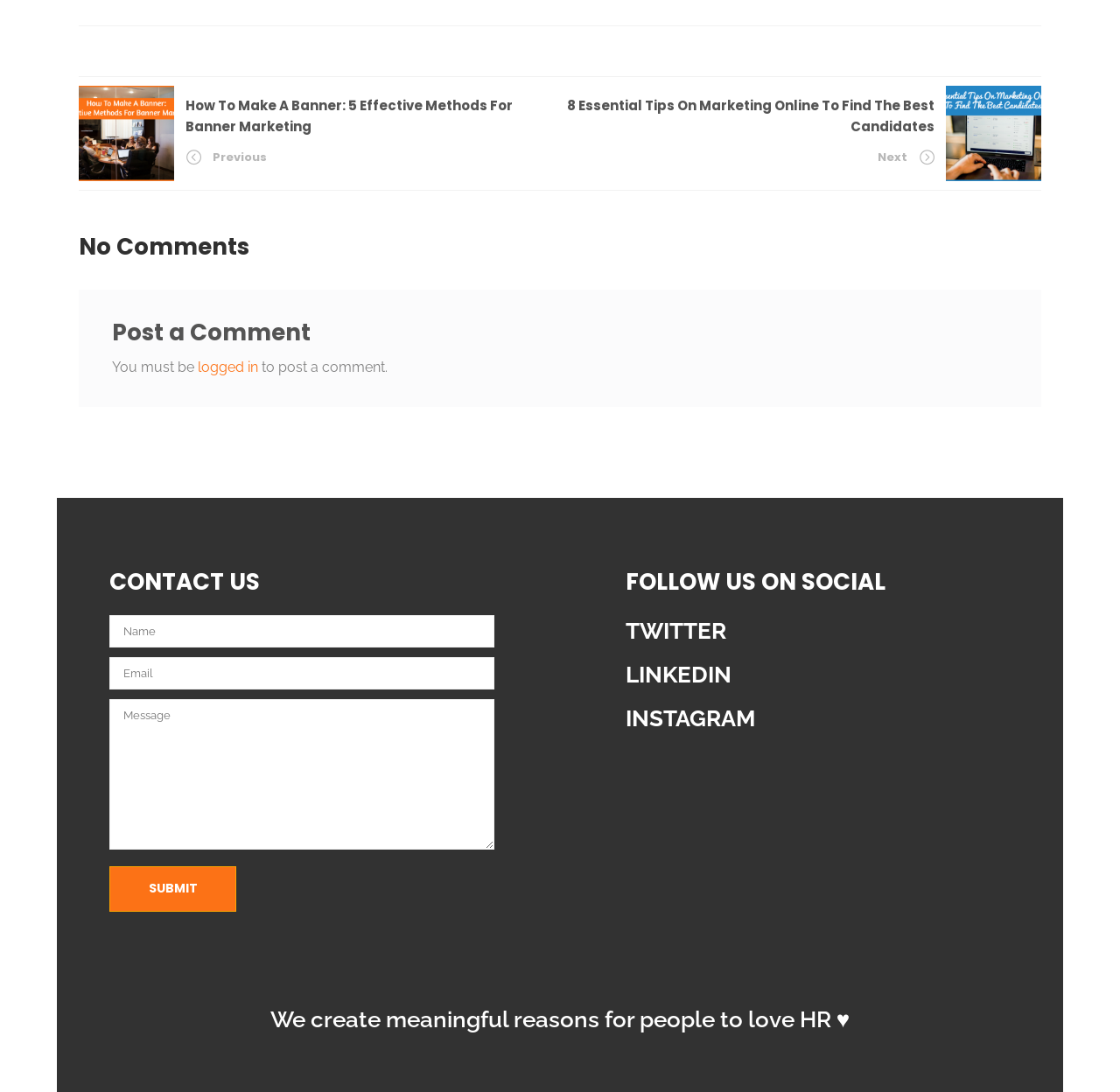Please answer the following question using a single word or phrase: 
What is the title of the first article?

How To Make A Banner